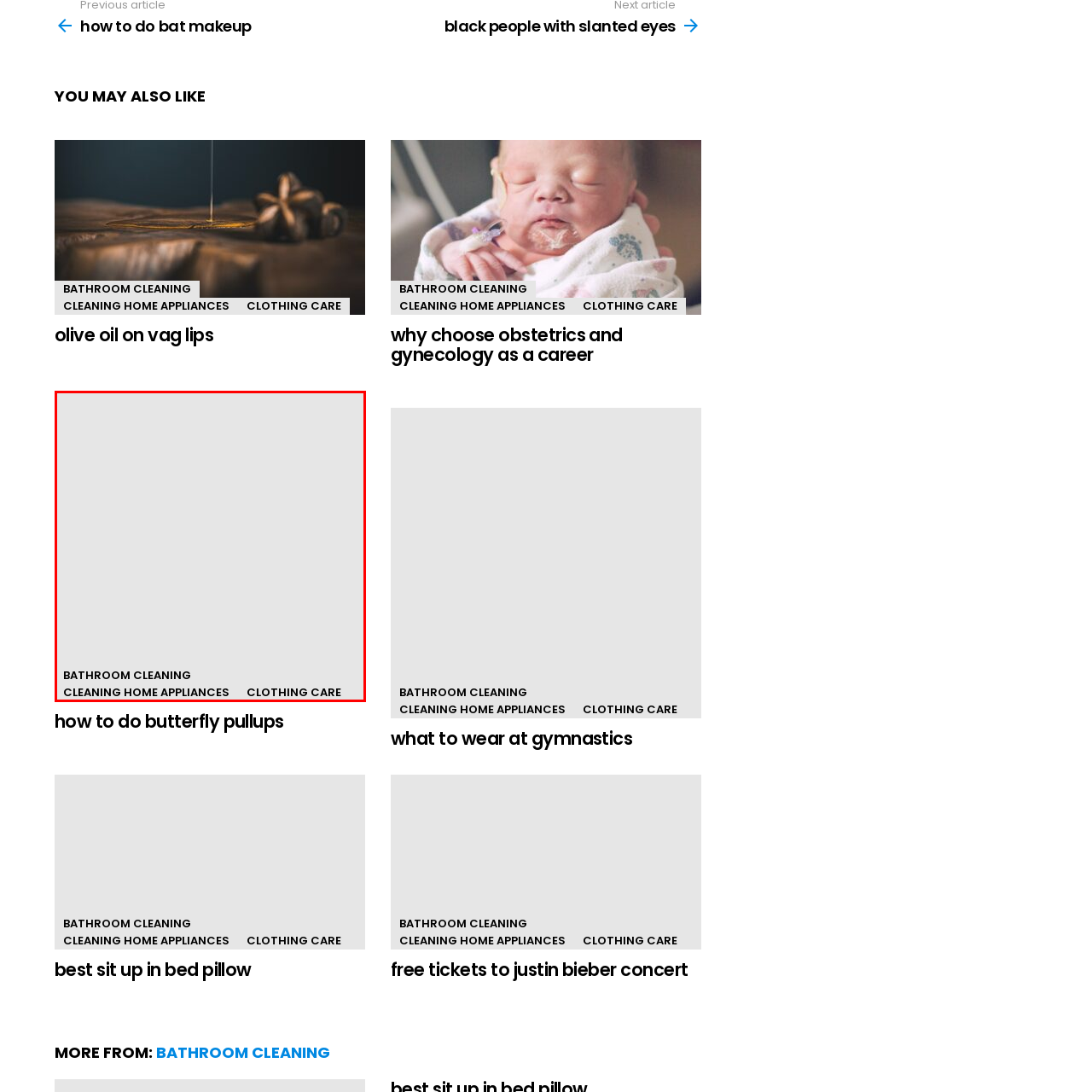Generate a comprehensive caption for the image that is marked by the red border.

The image likely pertains to the topic of "how to do butterfly pullups," which is a popular exercise technique used in various fitness routines, especially in cross-training and gymnastics. The surrounding elements indicate a focus on cleaning tips and related articles, suggesting that the context may involve enhancing one's fitness routine alongside maintaining a clean workout environment. This visual may serve as an engaging component in a broader discussion about health, fitness, and hygiene. Additionally, related links about cleaning home appliances and clothing care suggest an emphasis on overall domestic upkeep, making this a multifaceted informational section.